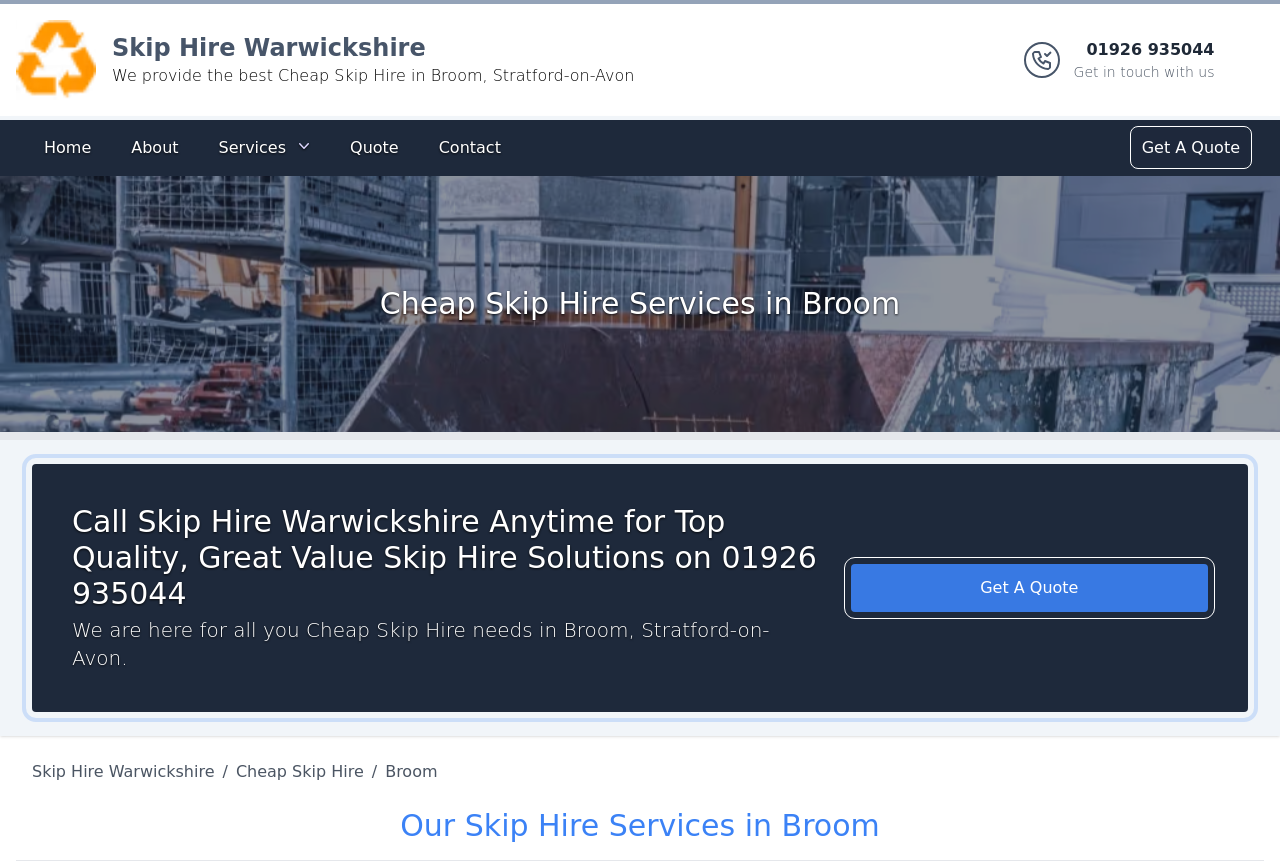Give a succinct answer to this question in a single word or phrase: 
What is the company name?

Skip Hire Warwickshire